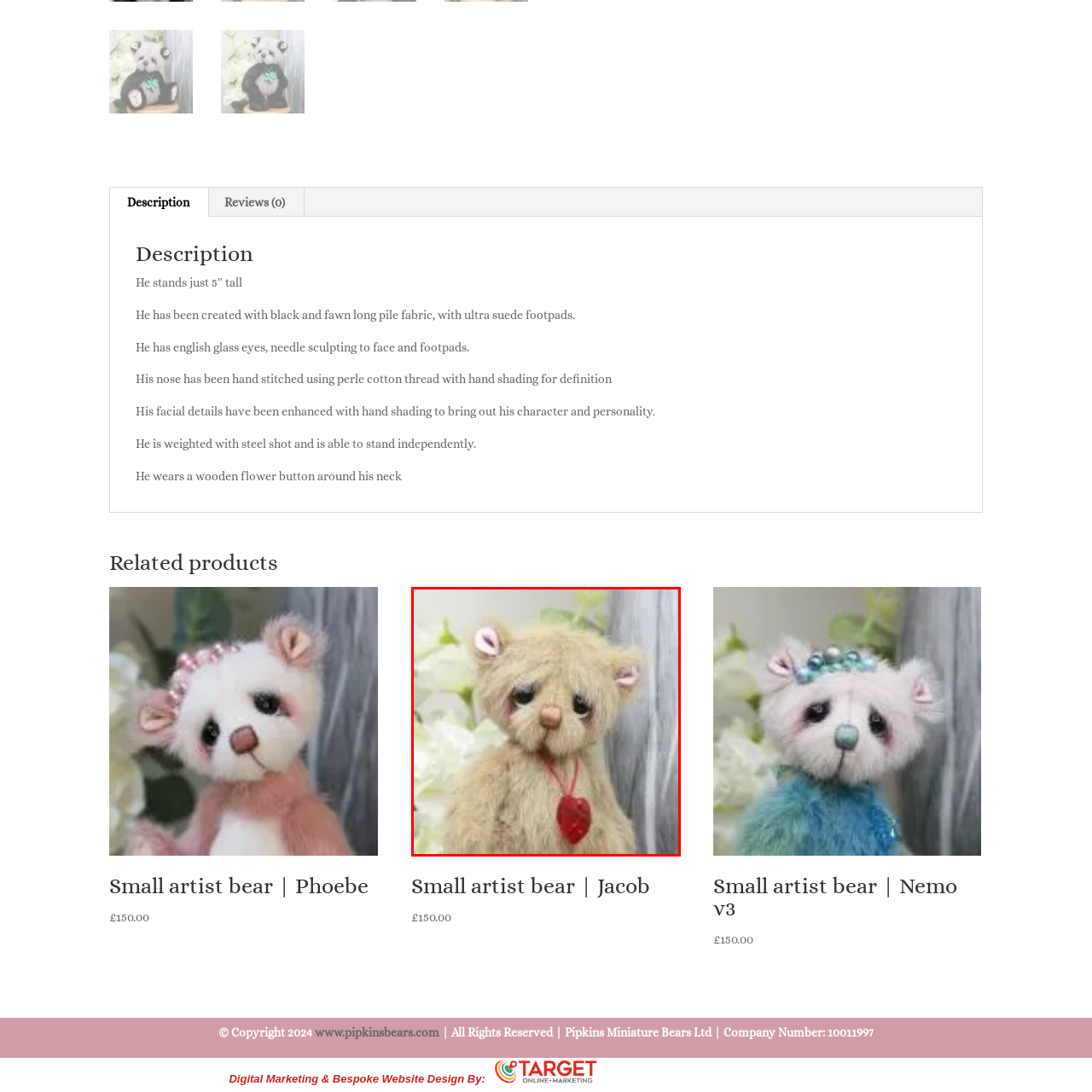Examine the area within the red bounding box and answer the following question using a single word or phrase:
How tall is the teddy bear?

5 inches